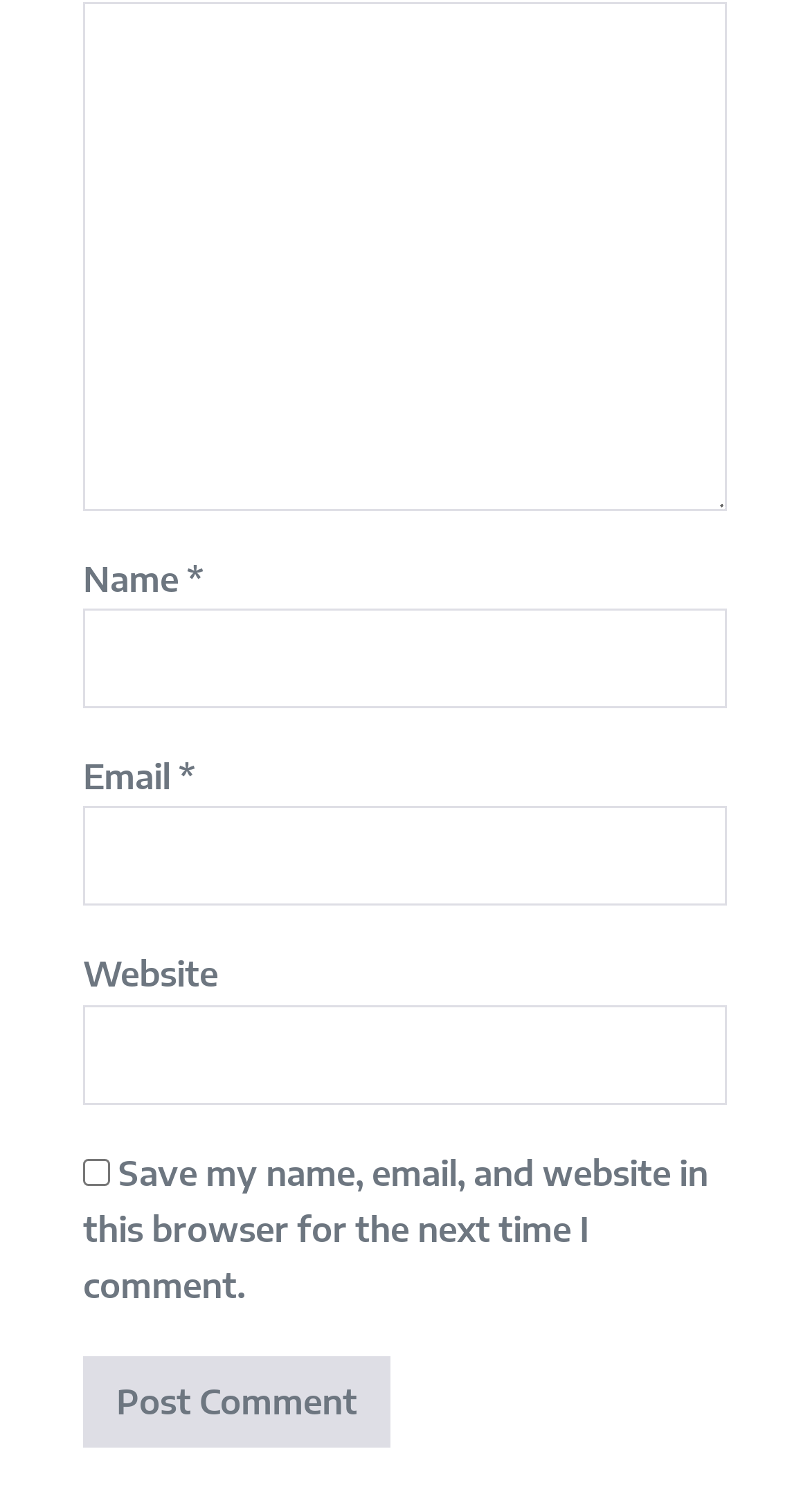What is the label of the third textbox?
Please describe in detail the information shown in the image to answer the question.

The third textbox is located below the Email textbox and is labeled 'Website'. It is not a required field.